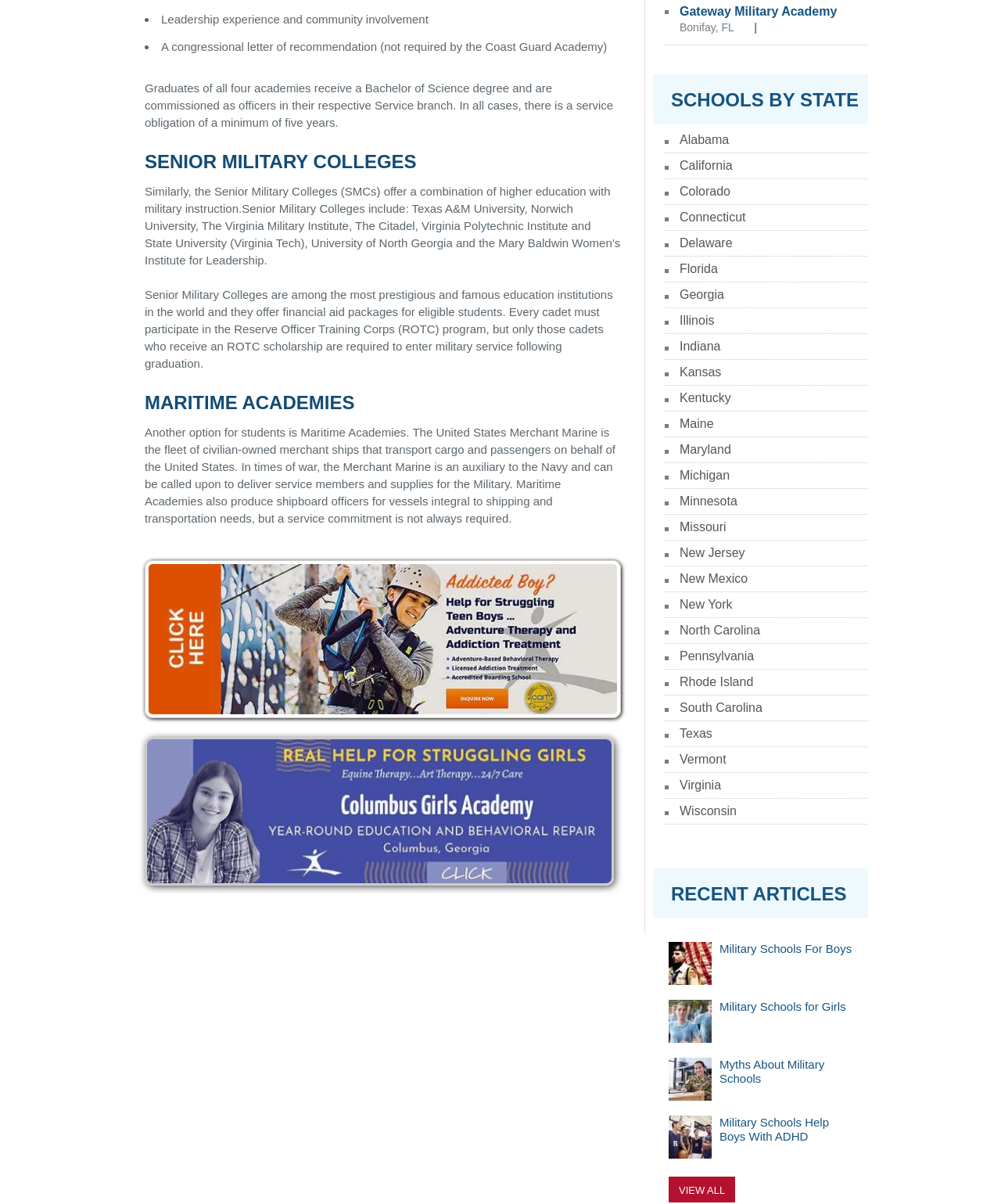Please identify the bounding box coordinates of the element that needs to be clicked to execute the following command: "Click on the link to Gateway Military Academy". Provide the bounding box using four float numbers between 0 and 1, formatted as [left, top, right, bottom].

[0.679, 0.004, 0.836, 0.015]